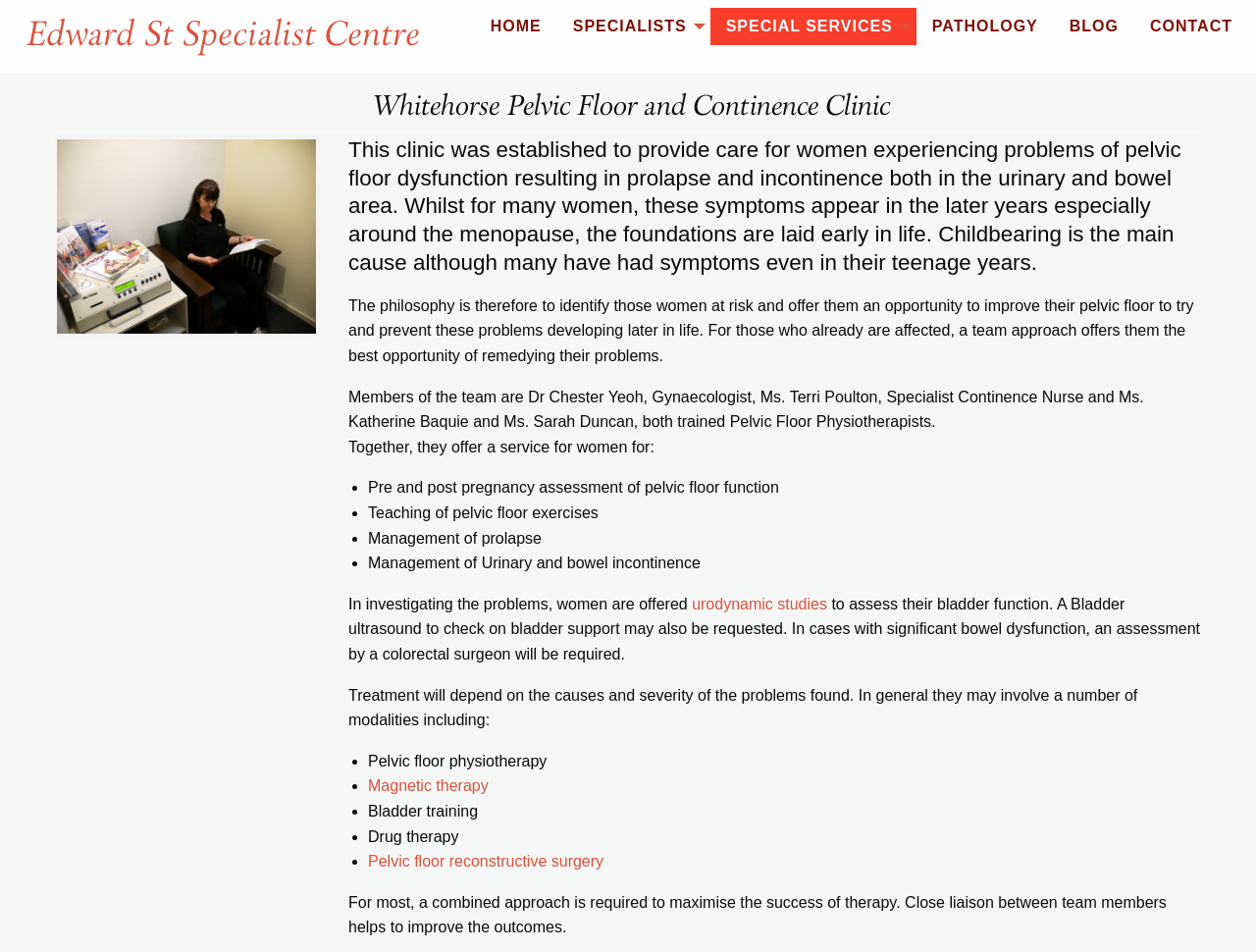Find the bounding box coordinates for the element described here: "CSR 行動ガイドライン".

None